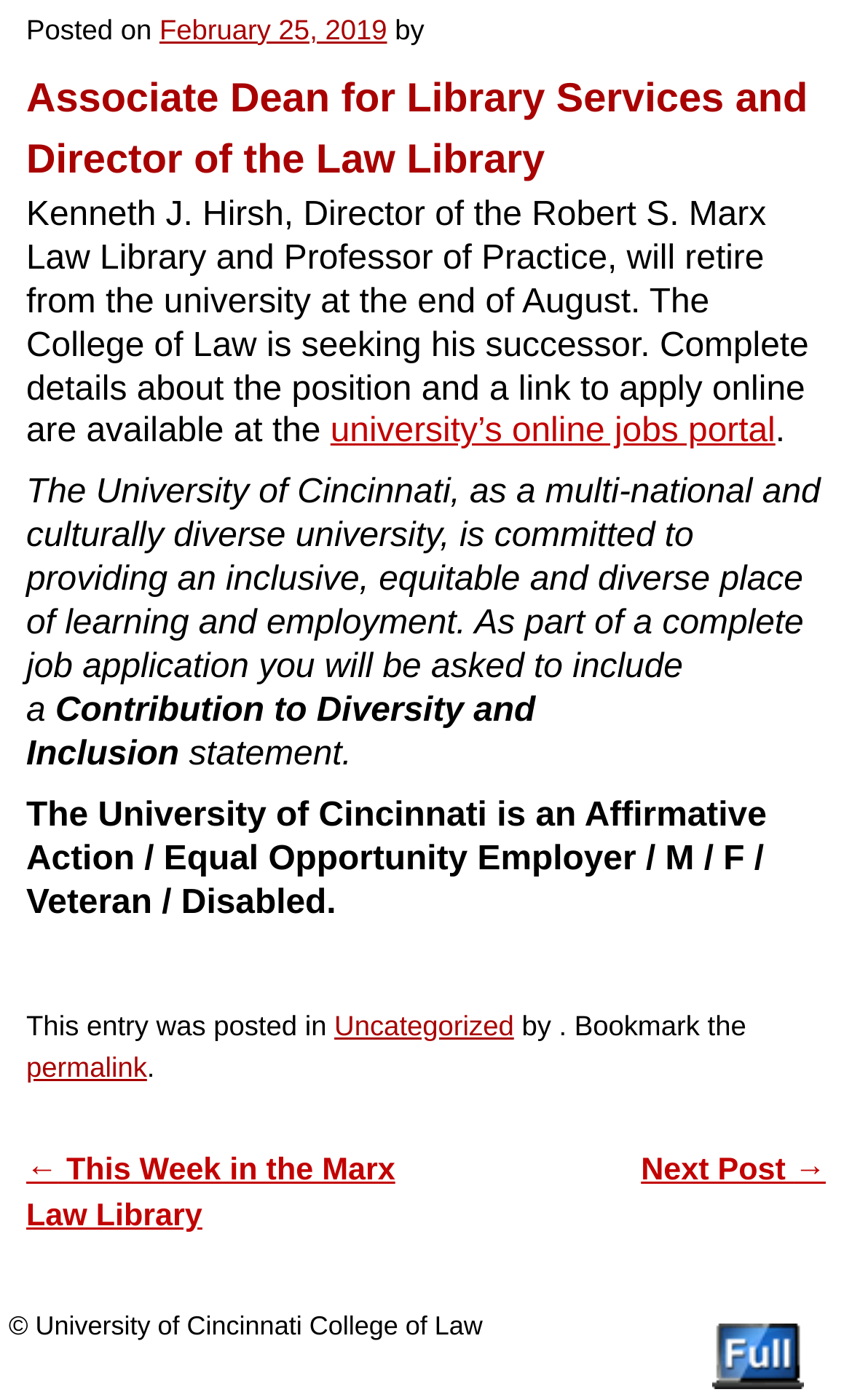Determine the bounding box coordinates of the UI element described below. Use the format (top-left x, top-left y, bottom-right x, bottom-right y) with floating point numbers between 0 and 1: Uncategorized

[0.392, 0.72, 0.603, 0.743]